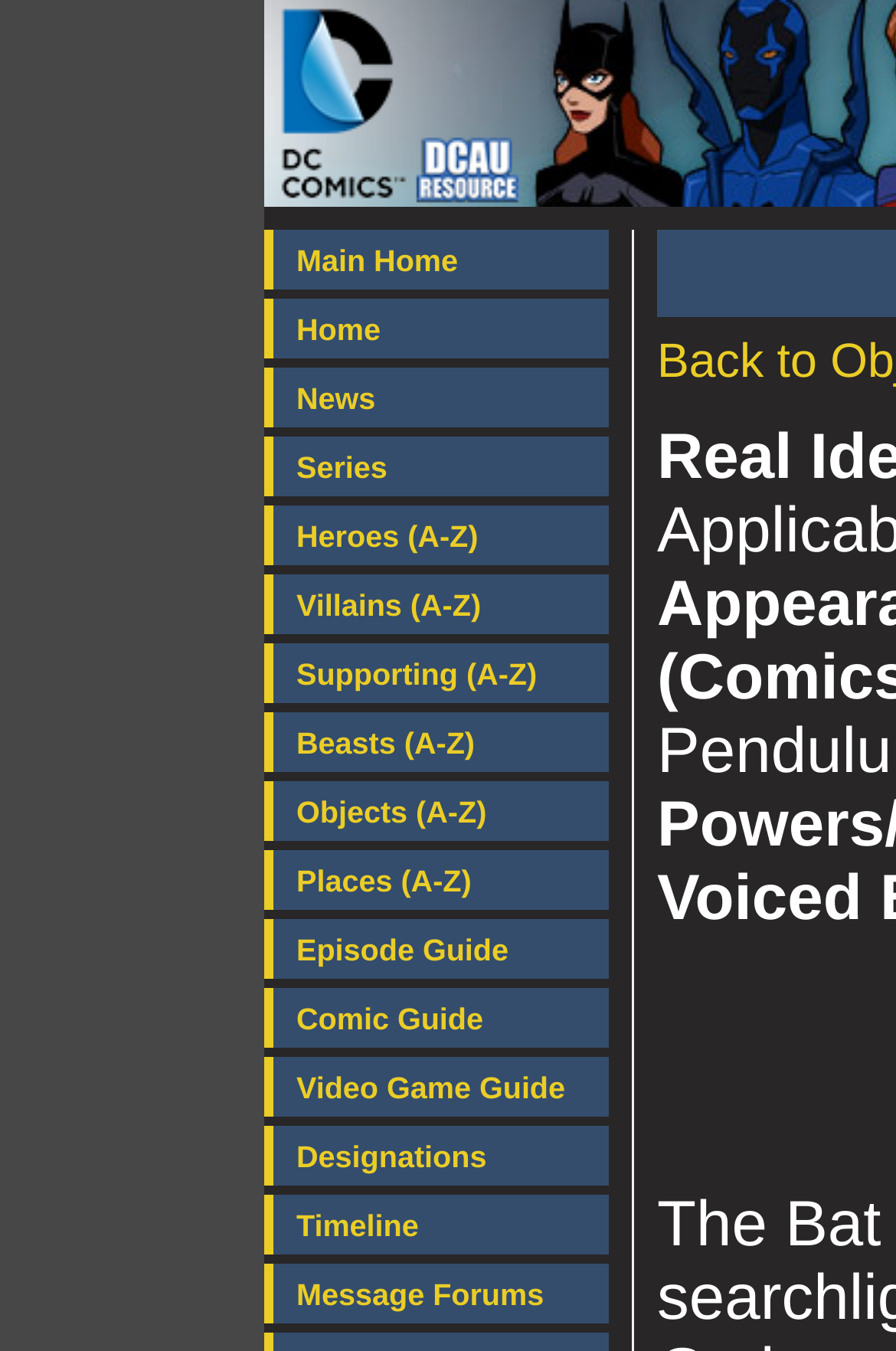Identify the bounding box coordinates for the UI element mentioned here: "Video Game Guide". Provide the coordinates as four float values between 0 and 1, i.e., [left, top, right, bottom].

[0.295, 0.782, 0.679, 0.827]